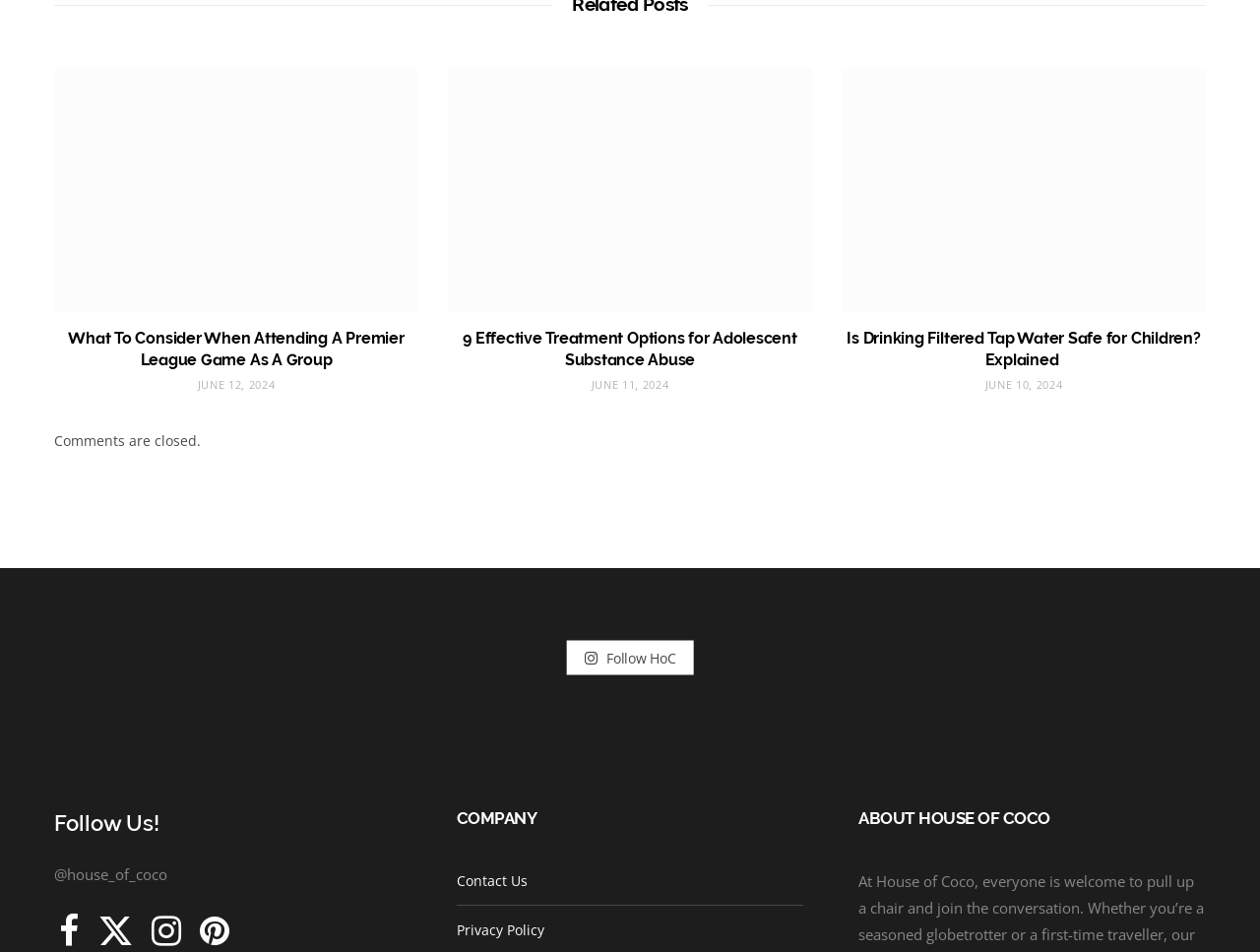Bounding box coordinates should be in the format (top-left x, top-left y, bottom-right x, bottom-right y) and all values should be floating point numbers between 0 and 1. Determine the bounding box coordinate for the UI element described as: Facebook

[0.047, 0.959, 0.063, 0.996]